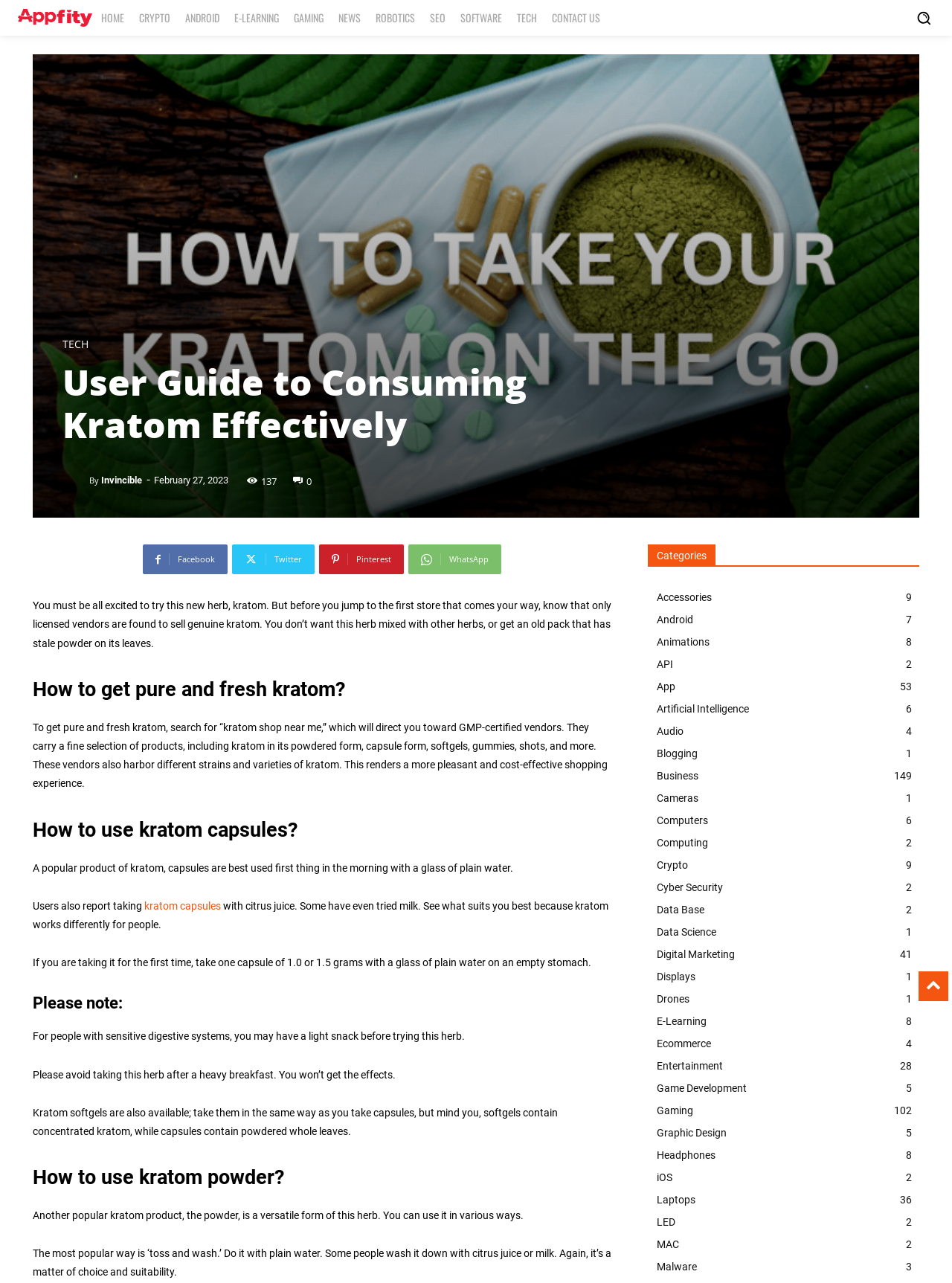Return the bounding box coordinates of the UI element that corresponds to this description: "parent_node: By title="invincible"". The coordinates must be given as four float numbers in the range of 0 and 1, [left, top, right, bottom].

[0.066, 0.366, 0.094, 0.383]